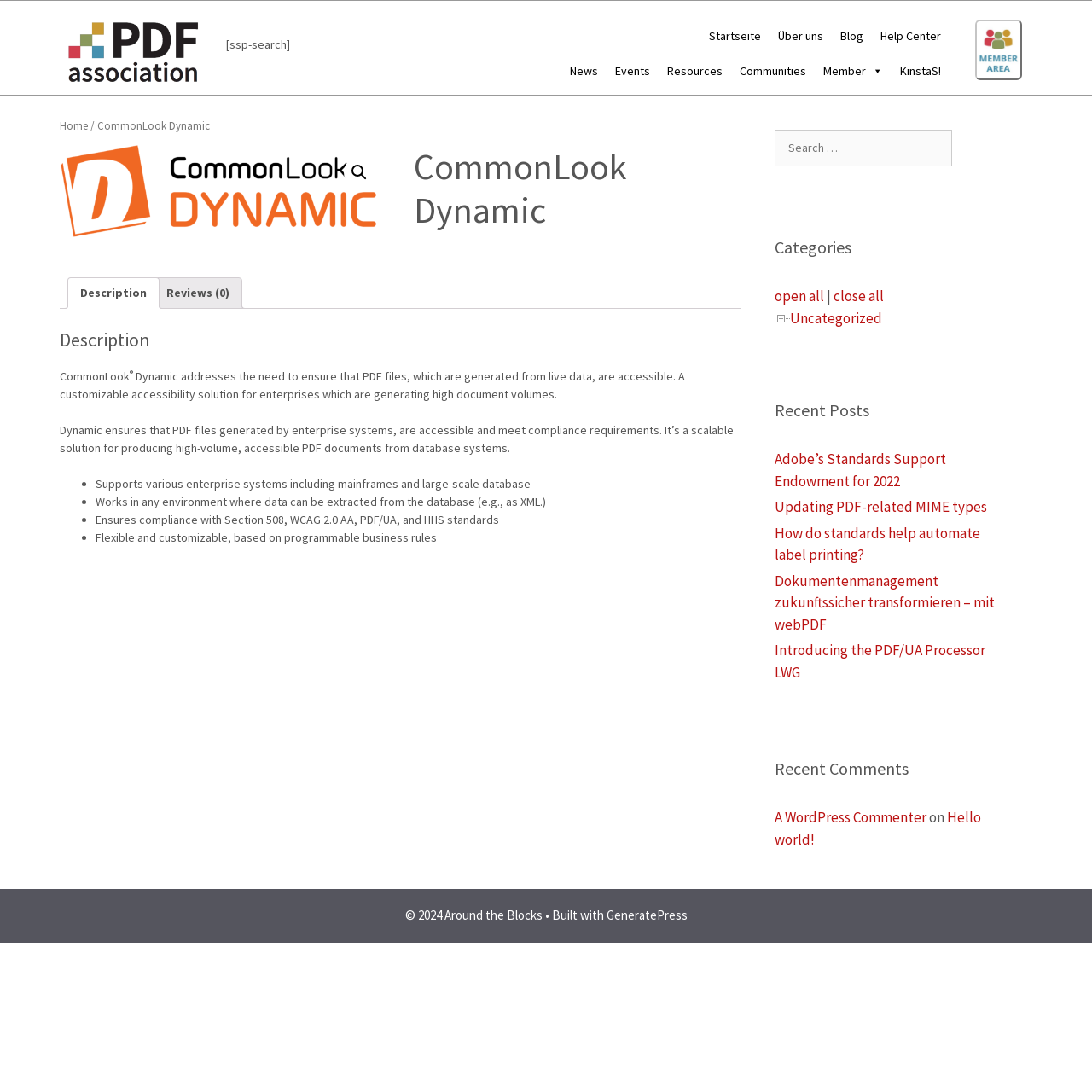What is the name of the company that built the website?
Kindly give a detailed and elaborate answer to the question.

I found the answer by looking at the footer element of the page, which contains the copyright information '© 2024 Around the Blocks'.